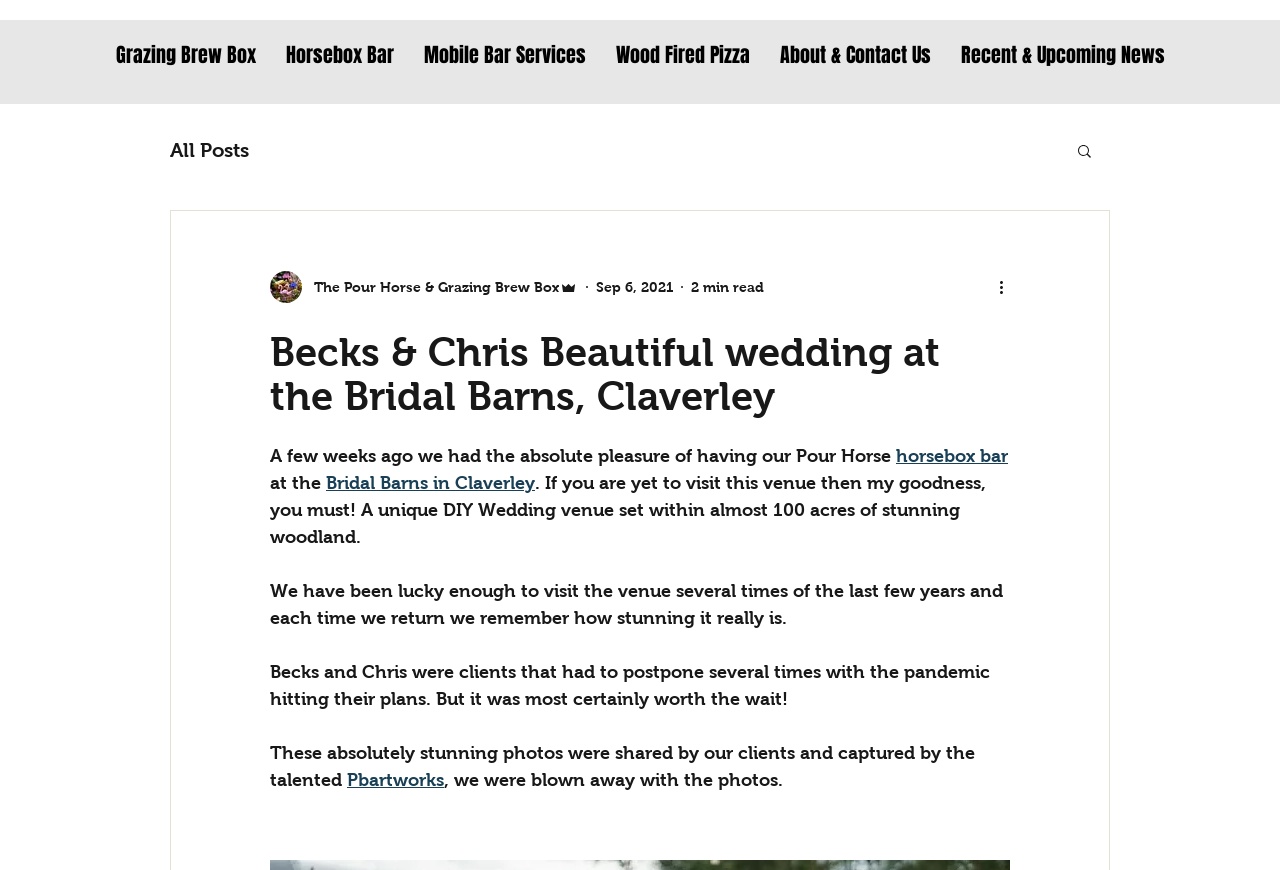Respond to the question below with a concise word or phrase:
What is the name of the wedding venue?

Bridal Barns in Claverley